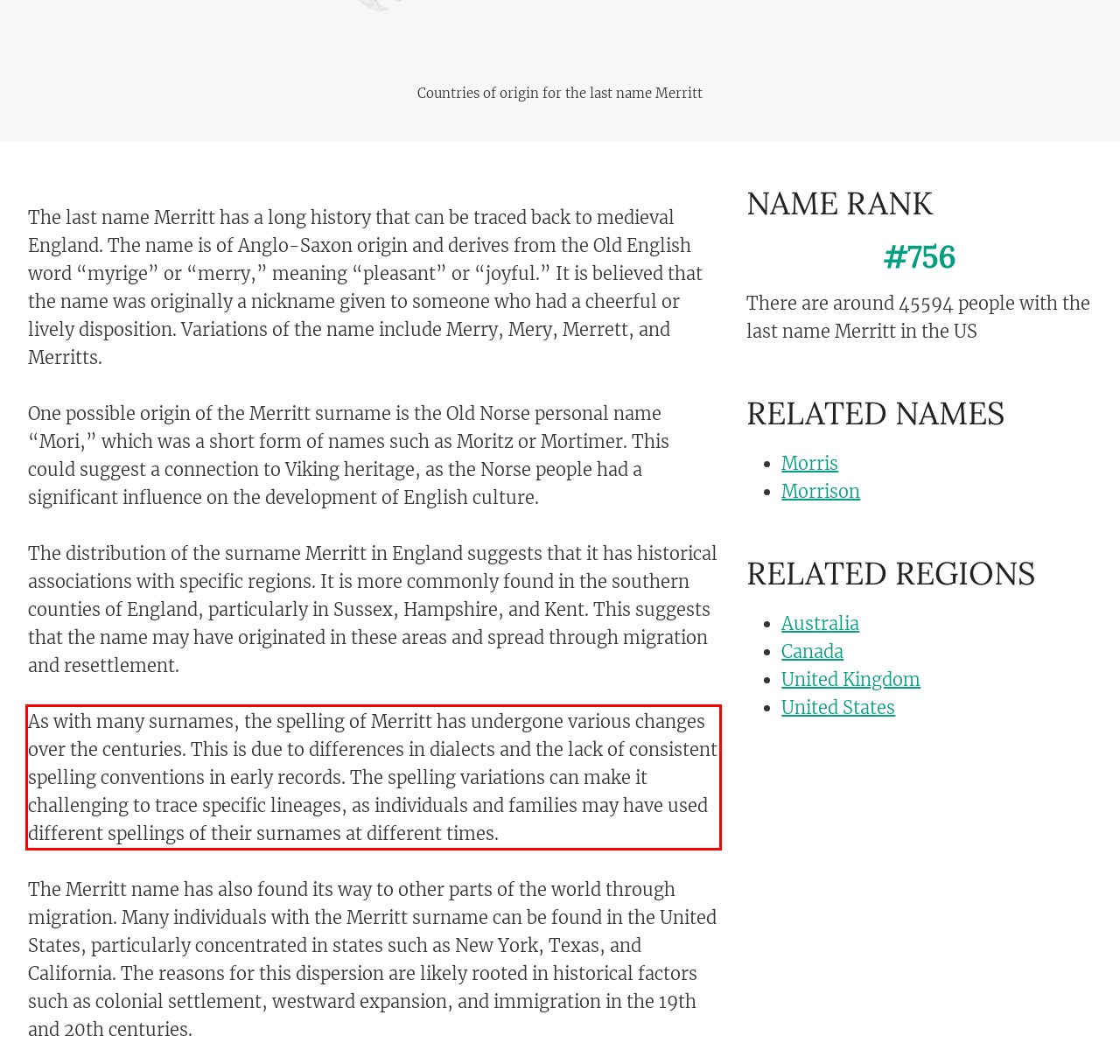Given a screenshot of a webpage containing a red rectangle bounding box, extract and provide the text content found within the red bounding box.

As with many surnames, the spelling of Merritt has undergone various changes over the centuries. This is due to differences in dialects and the lack of consistent spelling conventions in early records. The spelling variations can make it challenging to trace specific lineages, as individuals and families may have used different spellings of their surnames at different times.